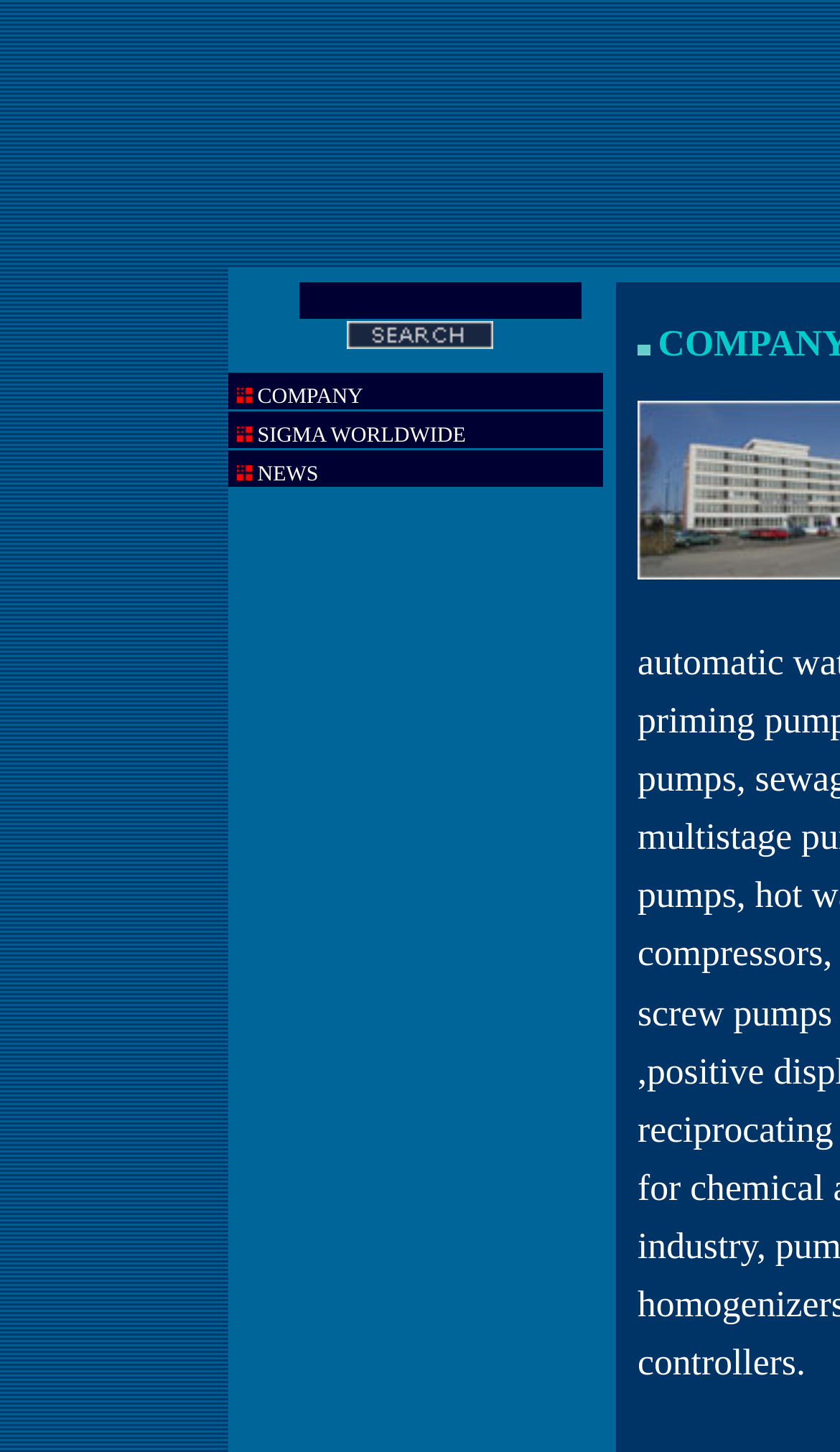Determine the bounding box for the UI element as described: "SIGMA WORLDWIDE". The coordinates should be represented as four float numbers between 0 and 1, formatted as [left, top, right, bottom].

[0.306, 0.292, 0.555, 0.309]